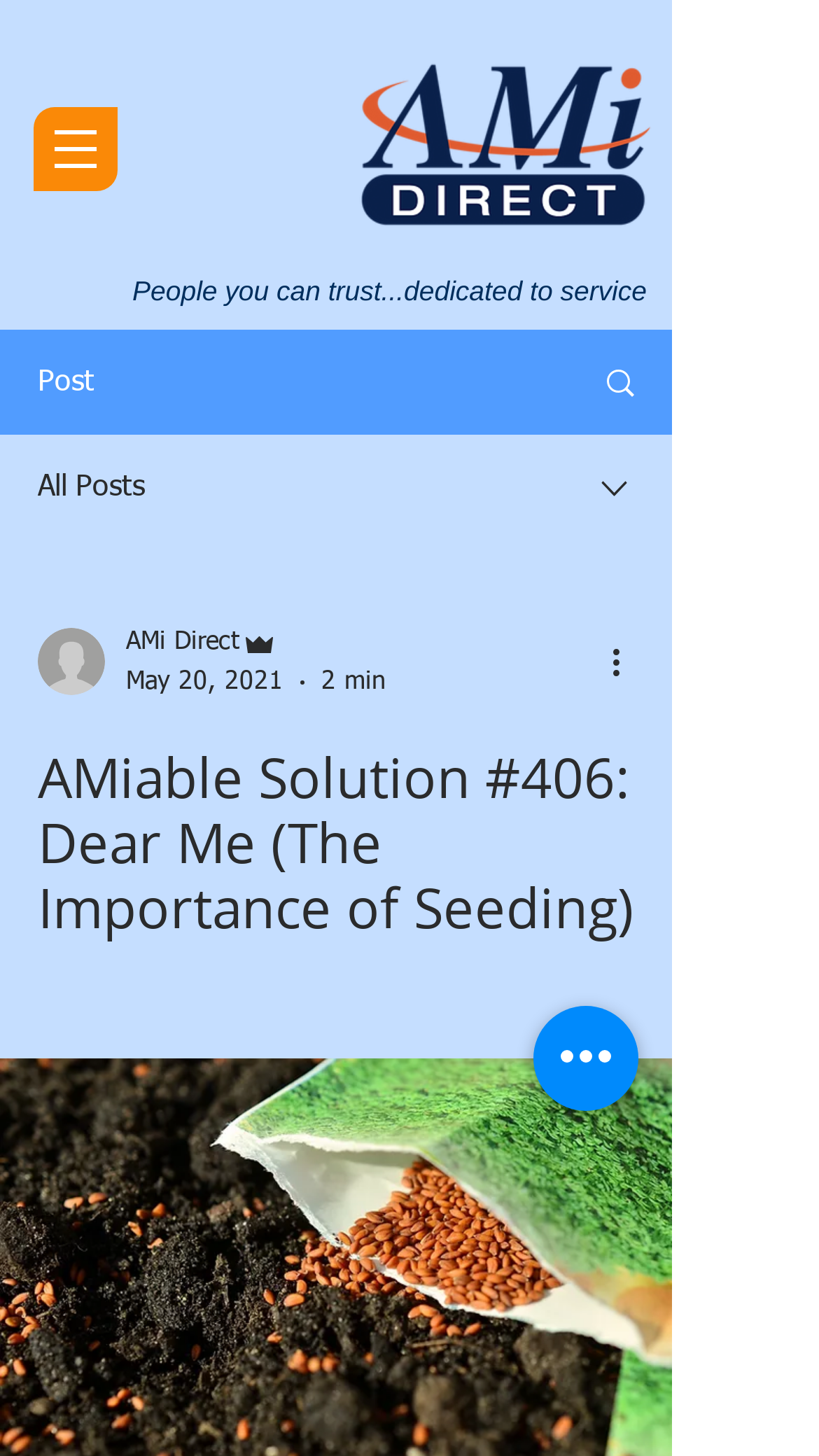Using the provided element description: "aria-label="More actions"", determine the bounding box coordinates of the corresponding UI element in the screenshot.

[0.738, 0.437, 0.8, 0.472]